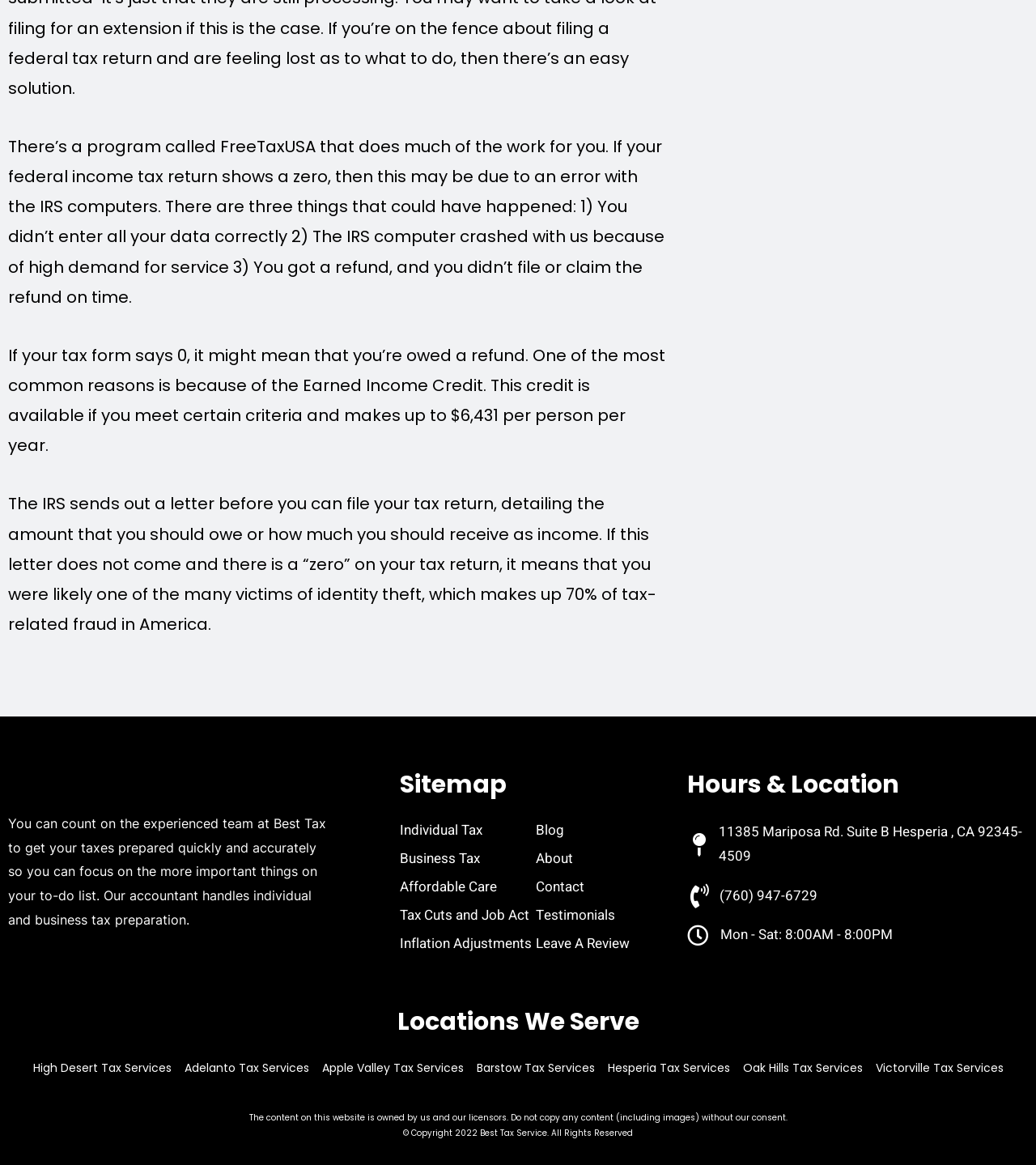What is the name of the tax service?
By examining the image, provide a one-word or phrase answer.

Best Tax